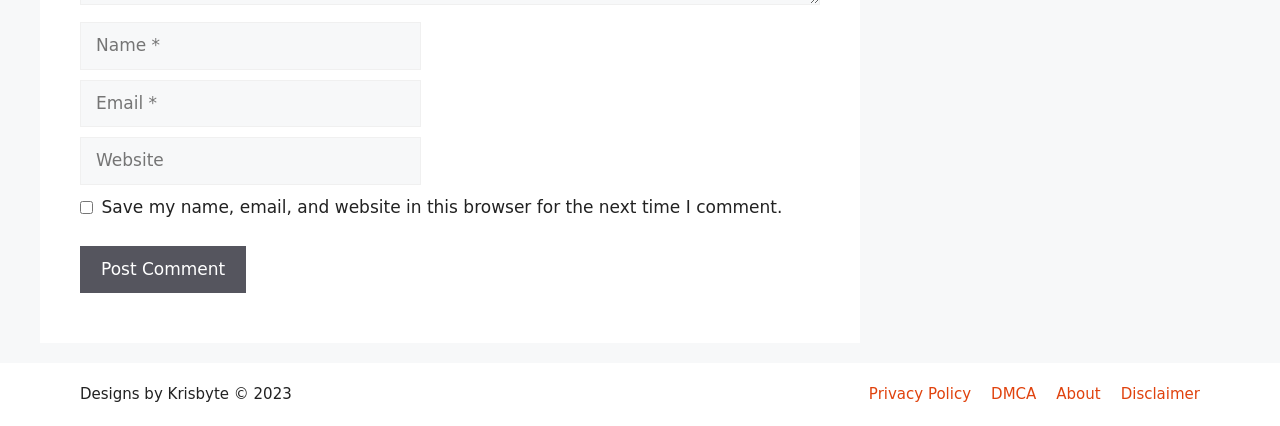Find the bounding box coordinates for the area you need to click to carry out the instruction: "Post a comment". The coordinates should be four float numbers between 0 and 1, indicated as [left, top, right, bottom].

[0.062, 0.577, 0.192, 0.689]